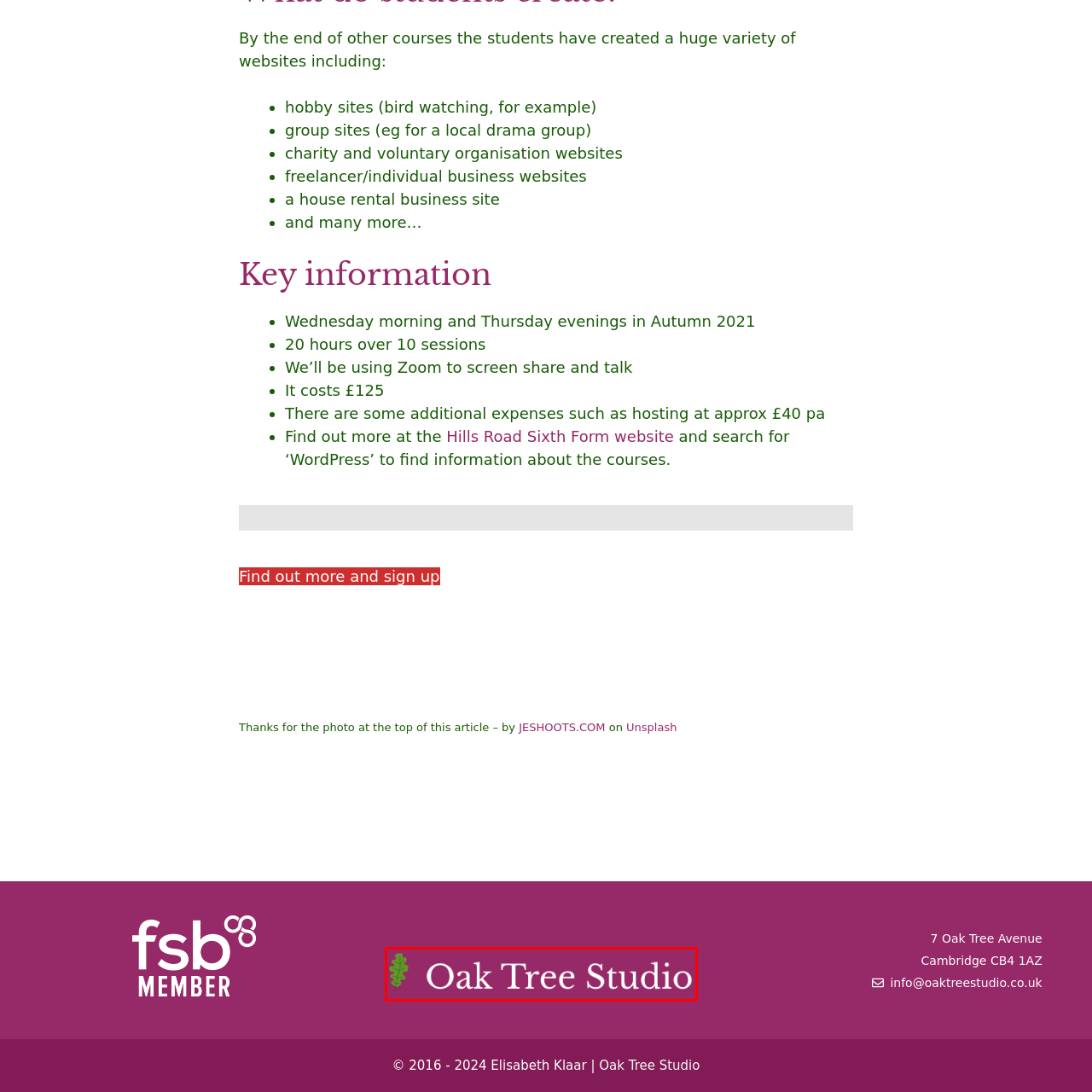What type of studio is Oak Tree Studio likely to be?
Observe the image within the red bounding box and give a detailed and thorough answer to the question.

The context of the article discussing various website development courses and related information suggests that Oak Tree Studio is likely a creative or educational studio focused on artistic pursuits or courses.